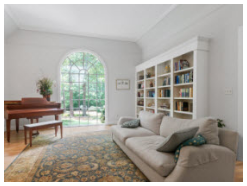Use the information in the screenshot to answer the question comprehensively: What is the purpose of the area rug in the room?

According to the caption, 'an intricate area rug lies on the floor, bringing warmth and texture to the space', suggesting that the area rug serves to add warmth and texture to the room.